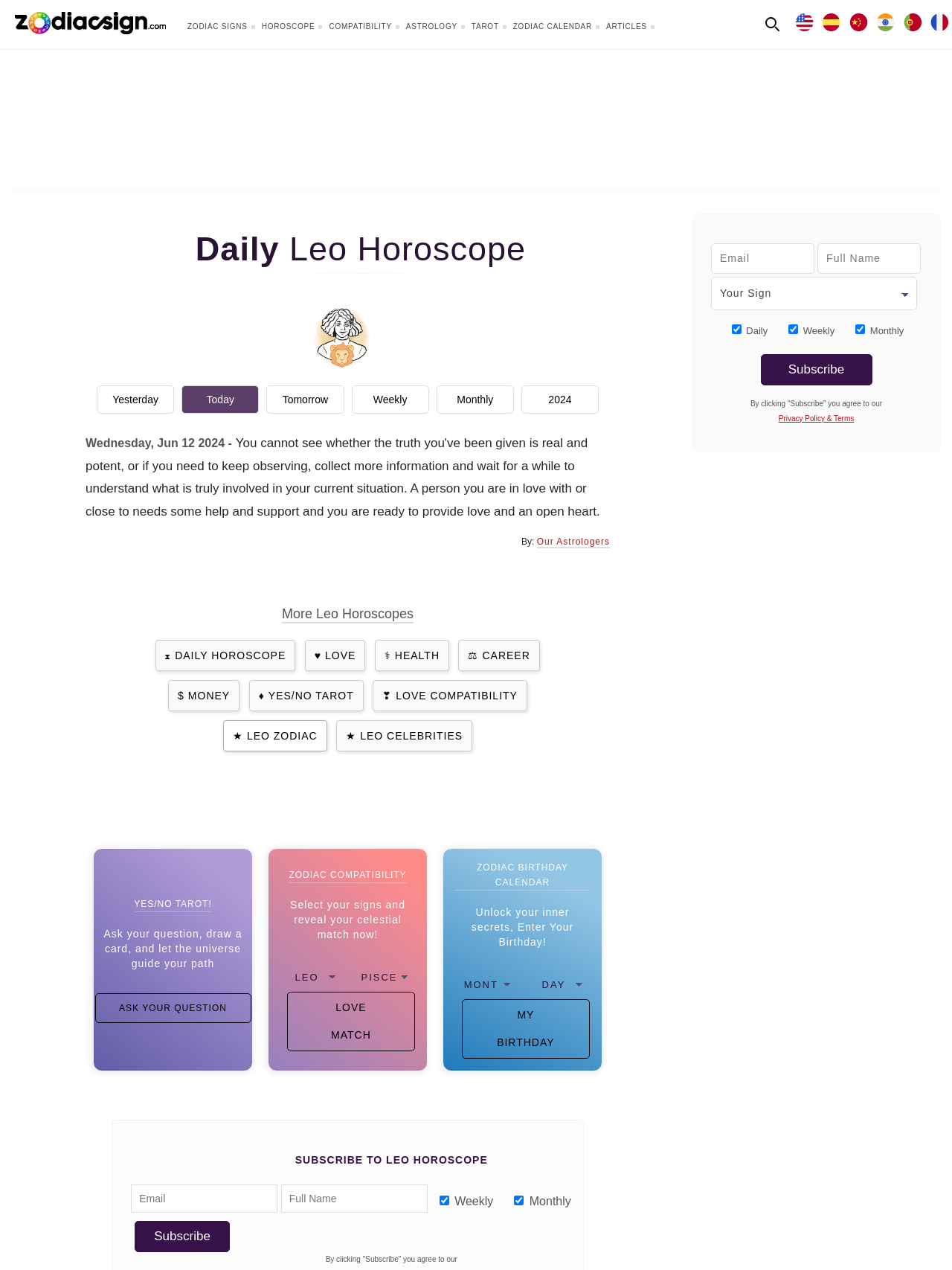Identify the bounding box coordinates of the element to click to follow this instruction: 'Ask a yes/no tarot question'. Ensure the coordinates are four float values between 0 and 1, provided as [left, top, right, bottom].

[0.1, 0.782, 0.264, 0.805]